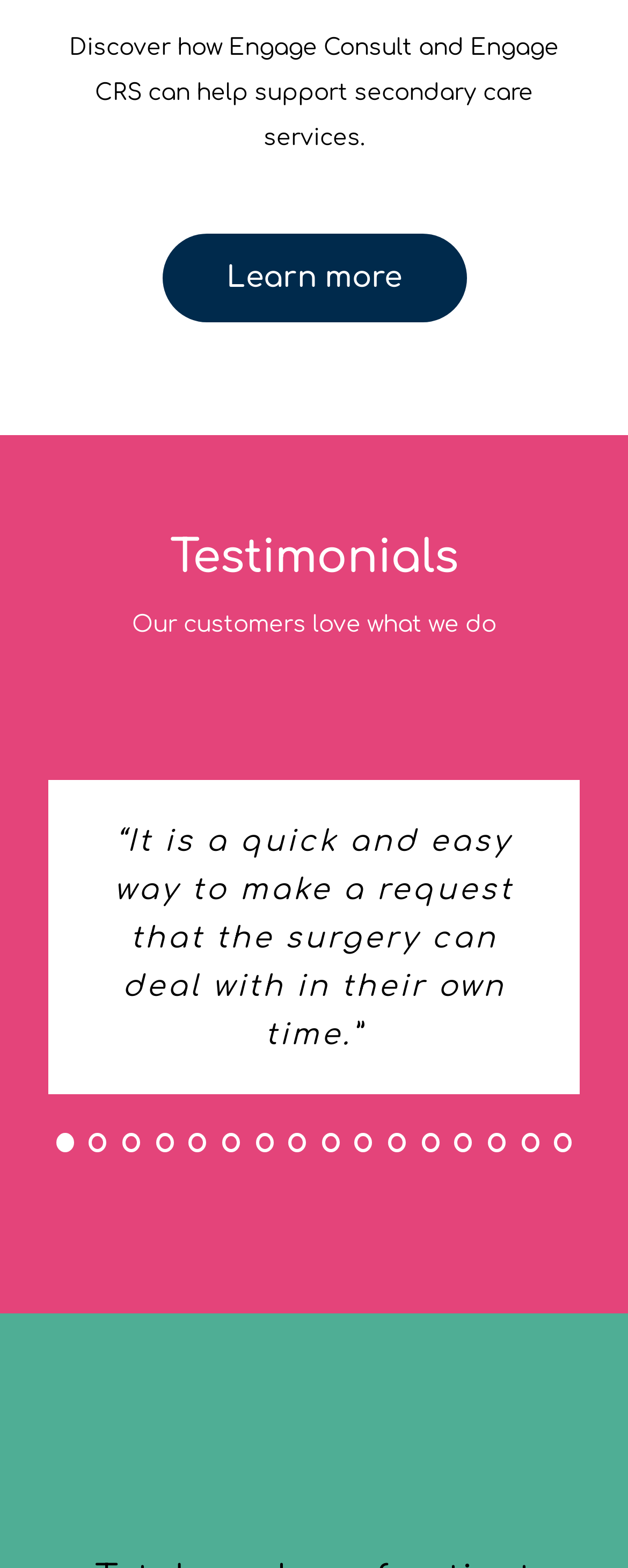Identify the bounding box coordinates of the section that should be clicked to achieve the task described: "Go to the next page of testimonials".

[0.089, 0.723, 0.118, 0.735]